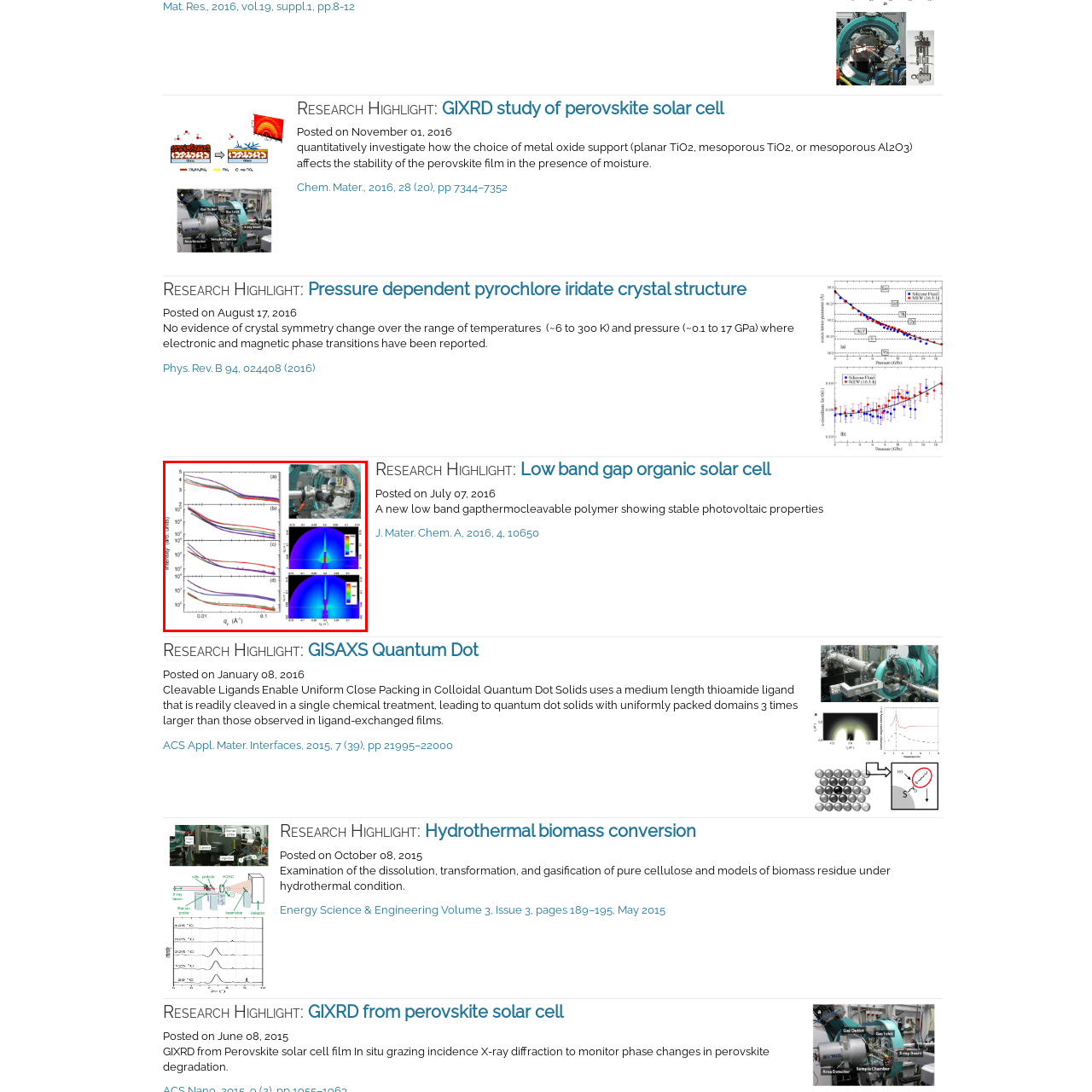Offer a detailed caption for the picture inside the red-bordered area.

The image illustrates a detailed investigation of a low band gap organic solar cell through various analytical setups and data presentations. On the left, multiple graphs display intensity (in arbitrary units) against the scattering vector \( q \) (in Å\(^{-1}\)), with distinct curves labeled as (a), (b), (c), and (d) that depict the experimental results for different configurations or conditions. Each curve provides insights into the material's performance and behavior under varying circumstances.

On the right, an image captures part of the experimental setup, specifically highlighting a sophisticated apparatus used for measurements. Below this, two sets of diffraction patterns are presented, each visualized in a gradient color map that illustrates the intensity distribution across the scattering angles. This comprehensive visual representation contributes to the understanding of how the choice of specific materials influences the solar cell's efficiency and stability under various conditions.

This research highlight emphasizes advancements in low band gap materials, showcasing findings that could lead to improved photovoltaic properties and overall performance in solar energy applications. The posted date on this research is July 07, 2016, marking it as a significant contribution to the field of materials chemistry.